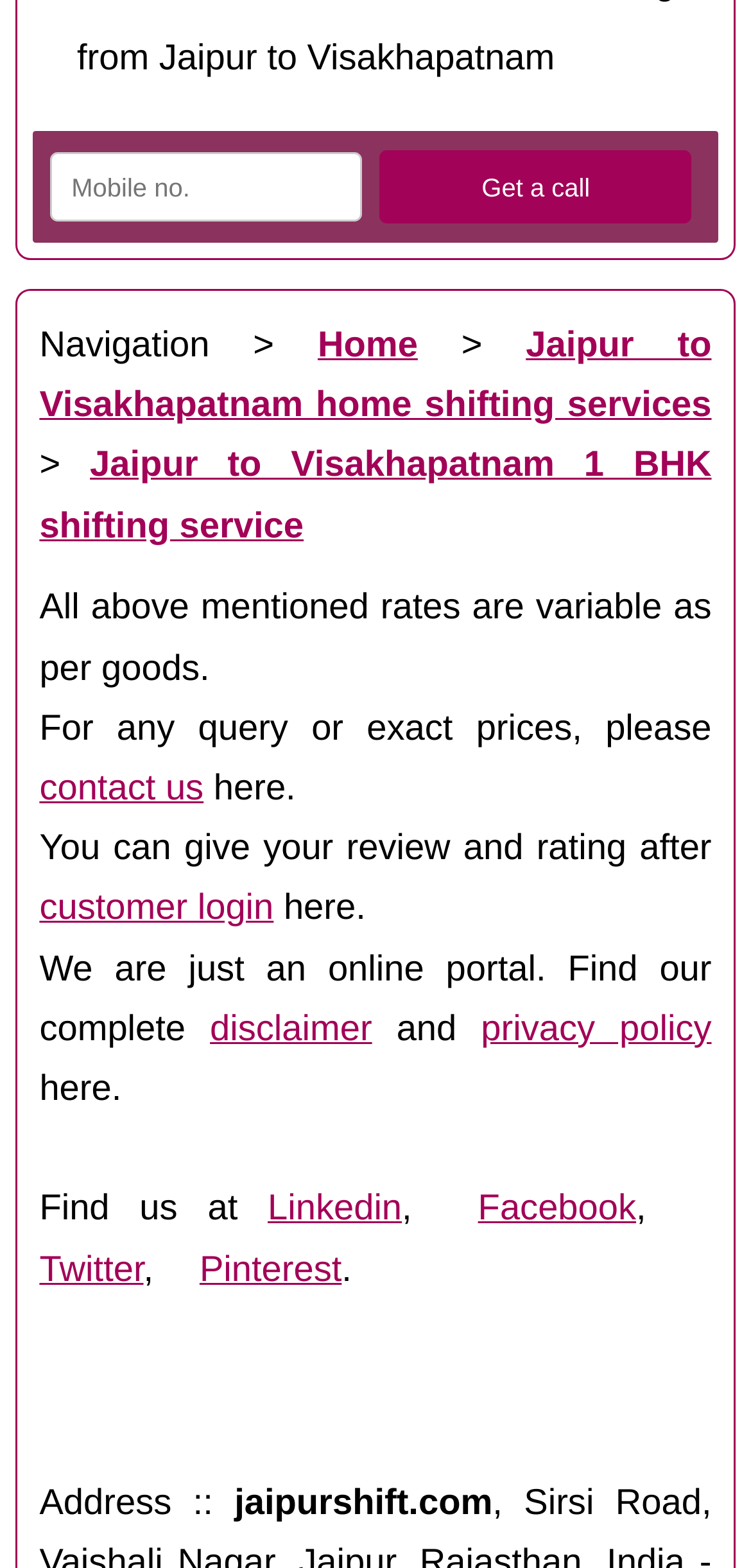Highlight the bounding box coordinates of the element that should be clicked to carry out the following instruction: "Login as a customer". The coordinates must be given as four float numbers ranging from 0 to 1, i.e., [left, top, right, bottom].

[0.052, 0.566, 0.364, 0.591]